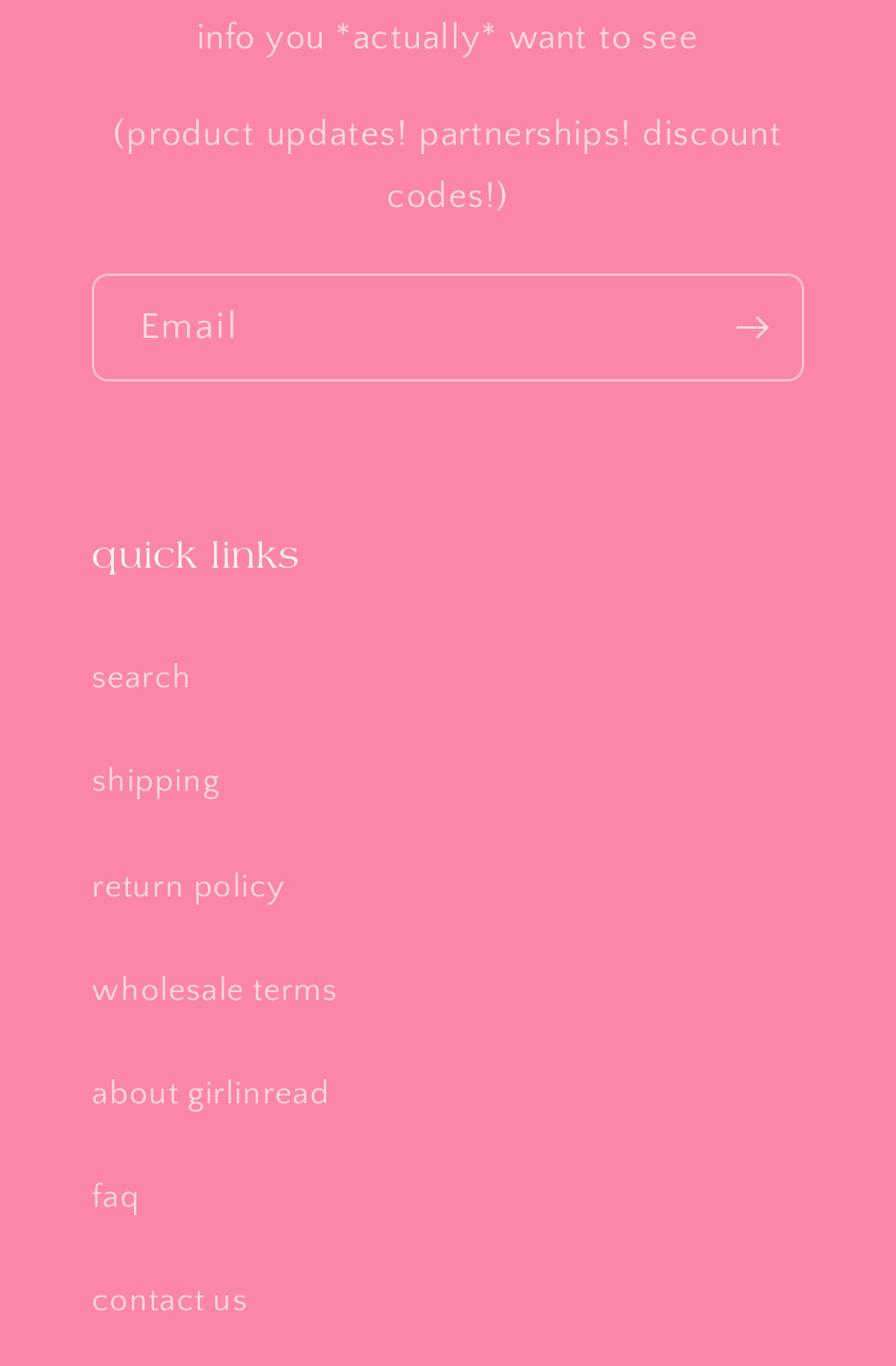Predict the bounding box for the UI component with the following description: "contact us".

[0.103, 0.916, 0.897, 0.992]